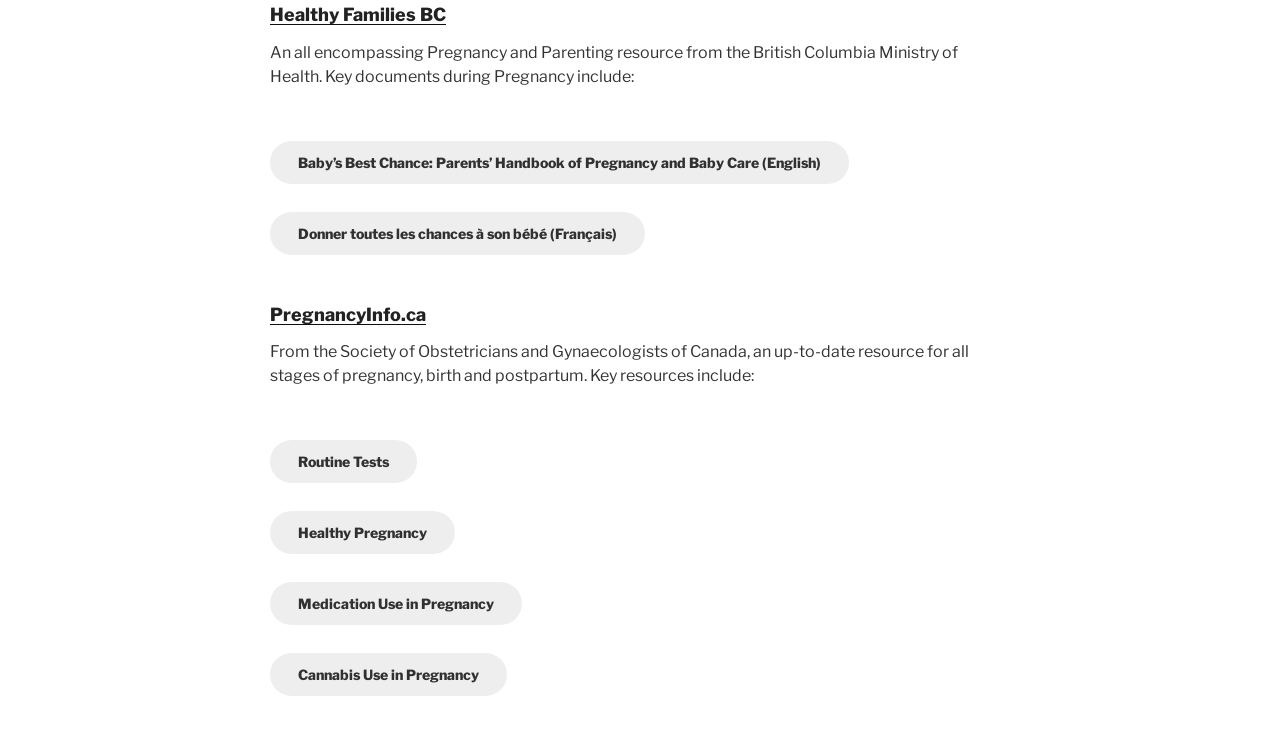Locate the bounding box coordinates of the element you need to click to accomplish the task described by this instruction: "Explore Healthy Pregnancy".

[0.211, 0.694, 0.355, 0.753]